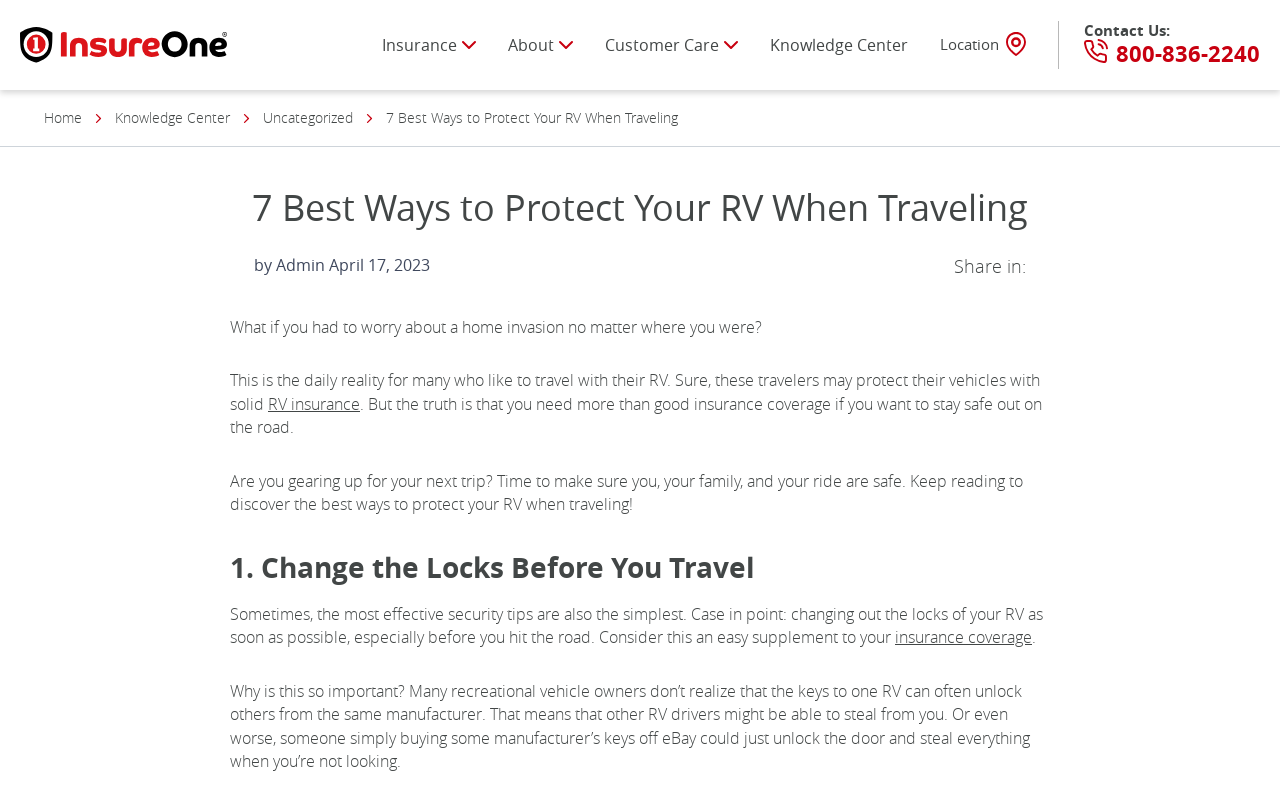Locate the UI element described by About and provide its bounding box coordinates. Use the format (top-left x, top-left y, bottom-right x, bottom-right y) with all values as floating point numbers between 0 and 1.

[0.384, 0.0, 0.46, 0.113]